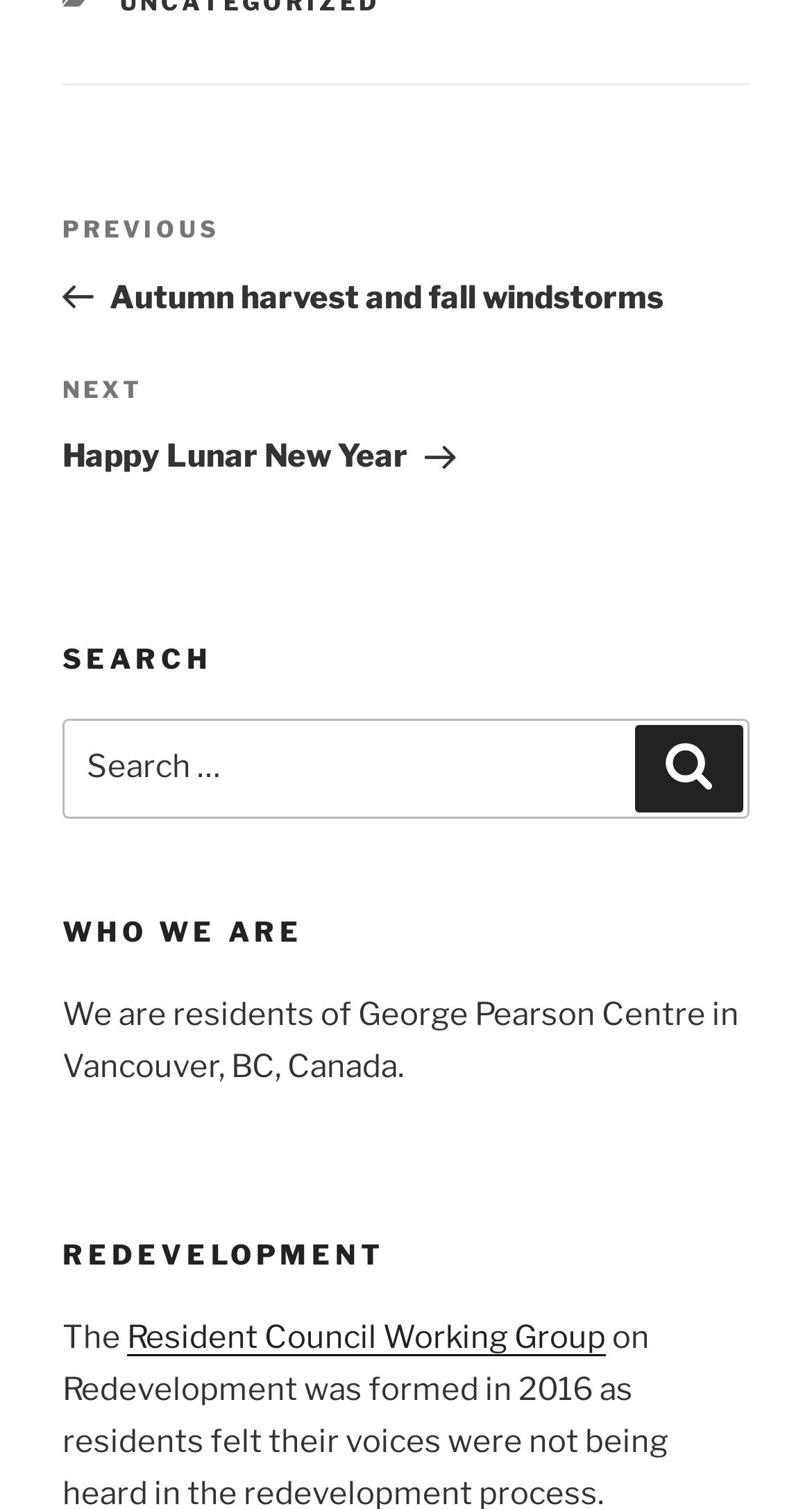Calculate the bounding box coordinates for the UI element based on the following description: "Resident Council Working Group". Ensure the coordinates are four float numbers between 0 and 1, i.e., [left, top, right, bottom].

[0.156, 0.874, 0.746, 0.899]